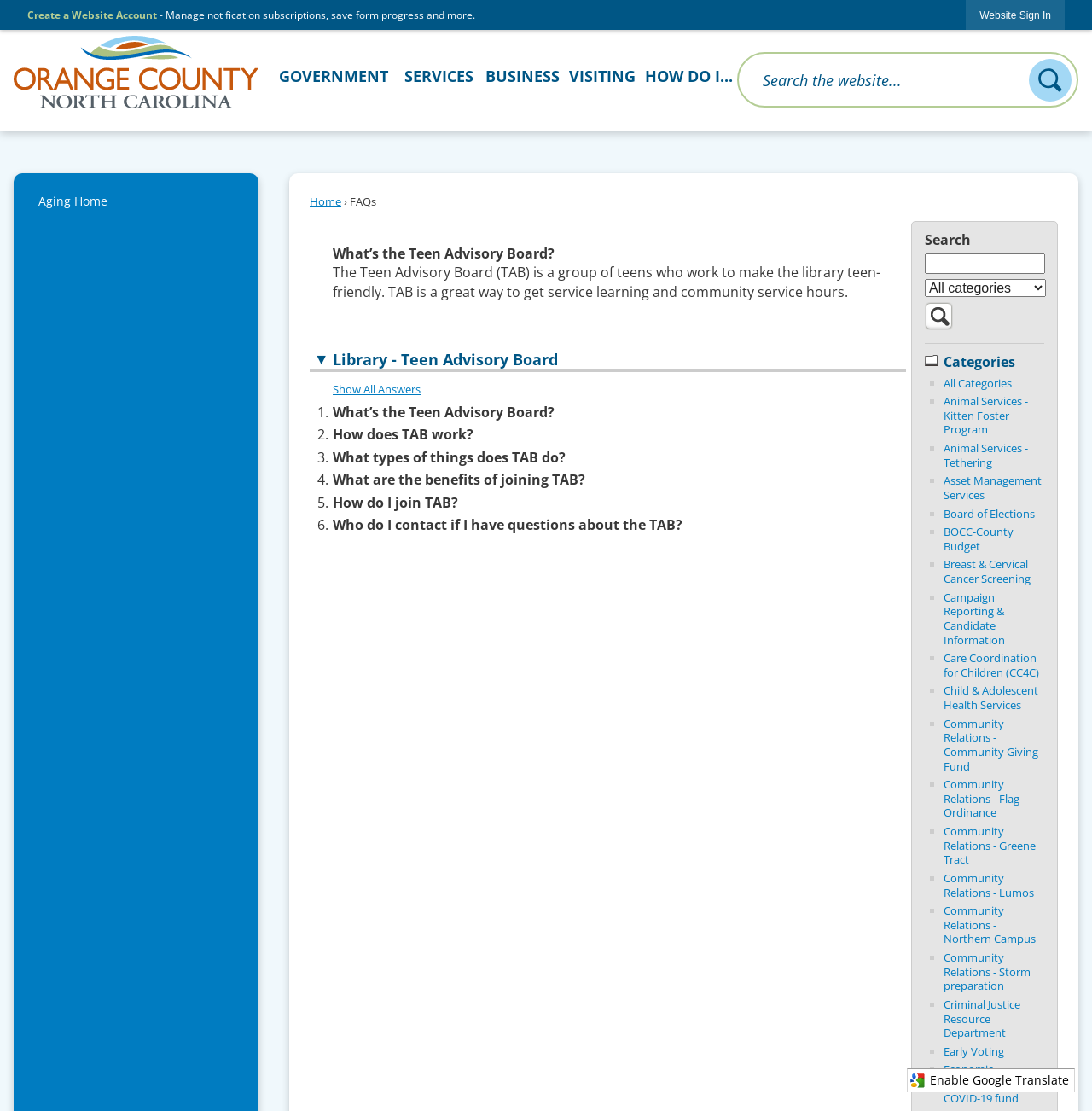What is the orientation of the menu?
Based on the image content, provide your answer in one word or a short phrase.

Vertical